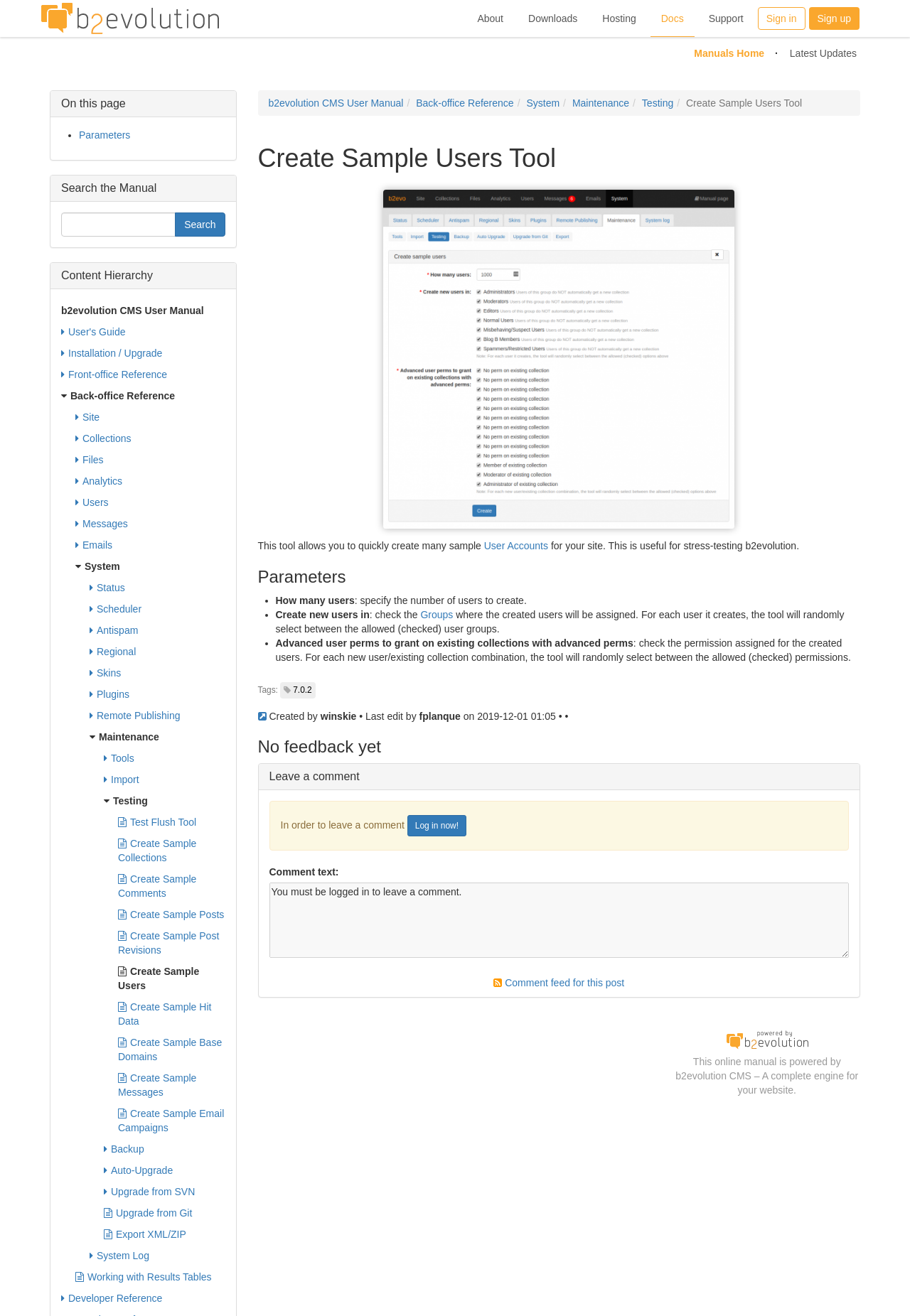Detail the features and information presented on the webpage.

This webpage is a tool for creating sample user accounts for stress-testing b2evolution. At the top, there is a heading "b2evolution" with a link and an image. Below it, there are several links to other pages, including "About", "Downloads", "Hosting", "Docs", "Support", "Sign in", and "Sign up". 

On the left side, there is a main section with a heading "Create Sample Users Tool" and a link to the "b2evolution CMS User Manual". Below it, there are several links to other sections, including "Back-office Reference", "System", "Maintenance", "Testing", and "Create Sample Users Tool". 

In the main content area, there is a heading "Create Sample Users Tool" and a figure with a link and an image. Below it, there is a paragraph of text explaining the tool's purpose. 

Underneath, there is a heading "Parameters" with several list items, including "How many users", "Create new users in", and "Advanced user perms to grant on existing collections with advanced perms". Each list item has a brief description. 

Further down, there is a section with tags and links to other pages, including a permalink. Below it, there is information about the page's creation and last edit, including the authors' names and dates. 

Next, there is a section for leaving a comment, with a heading "Leave a comment" and a group of form elements, including a text box and a button. 

On the right side, there is a complementary section with a heading "On this page" and several links to other sections, including "Parameters". Below it, there is a search box for searching the manual, and a content hierarchy section with links to other pages, including the user's guide, installation/upgrade, front-office reference, and back-office reference.